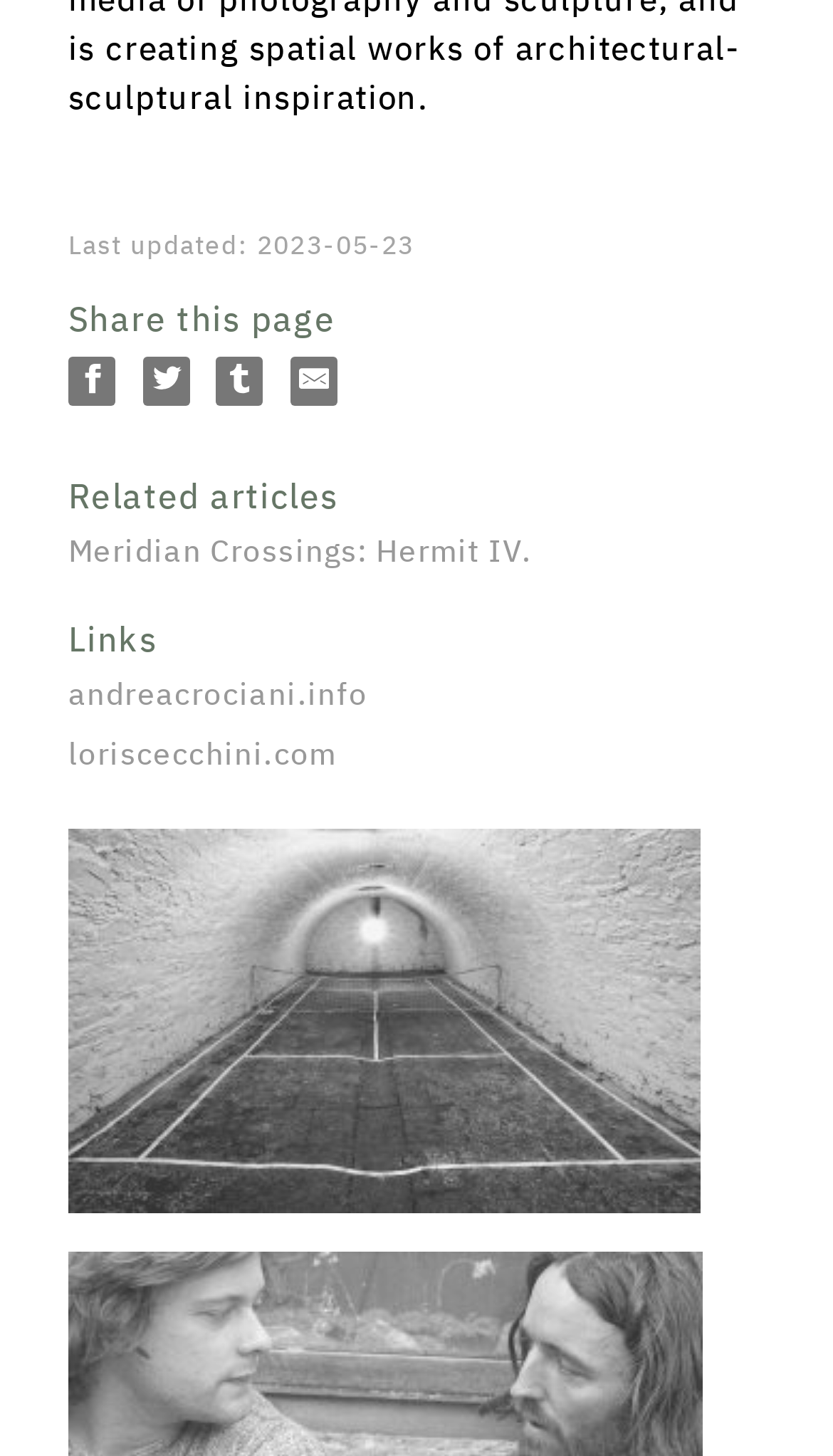How many links are under 'Share this page'? From the image, respond with a single word or brief phrase.

4